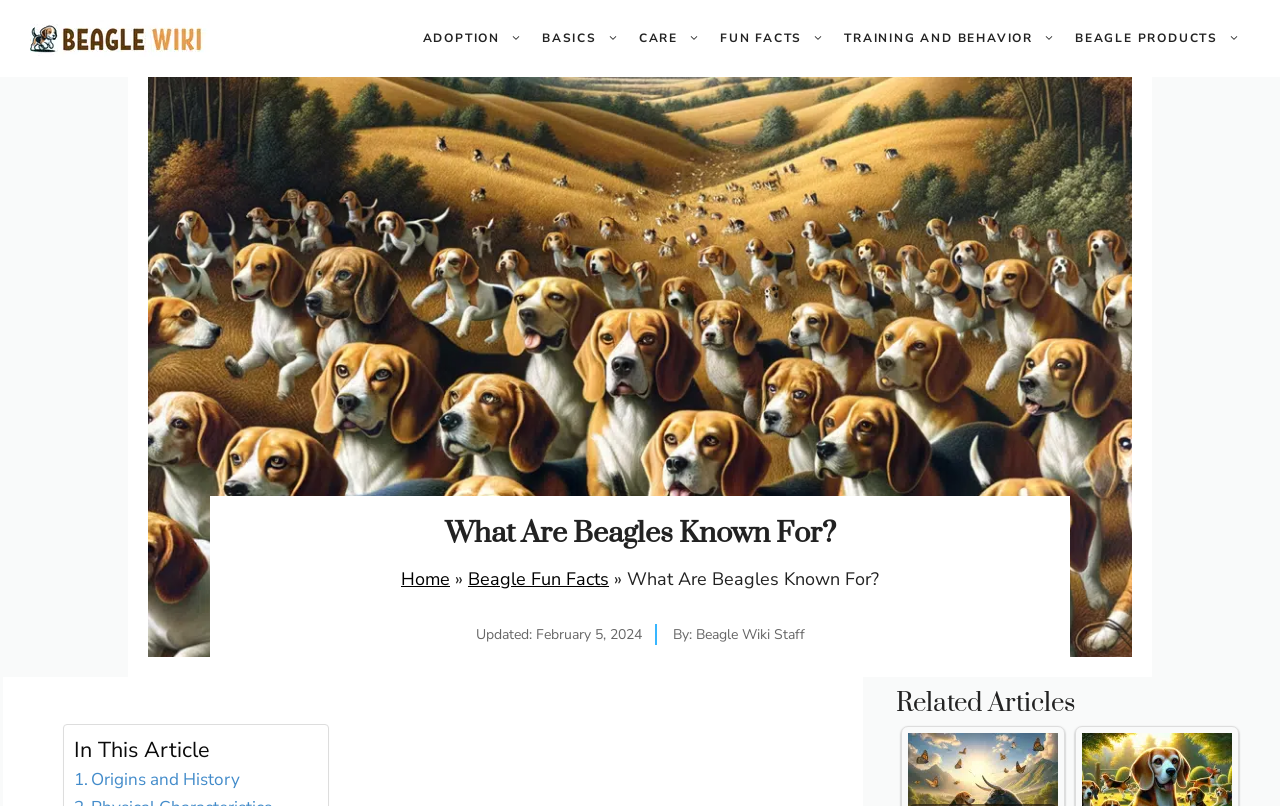What are the main categories in the primary navigation?
Answer the question with a detailed and thorough explanation.

I found the answer by examining the primary navigation element, which contains links to these categories.